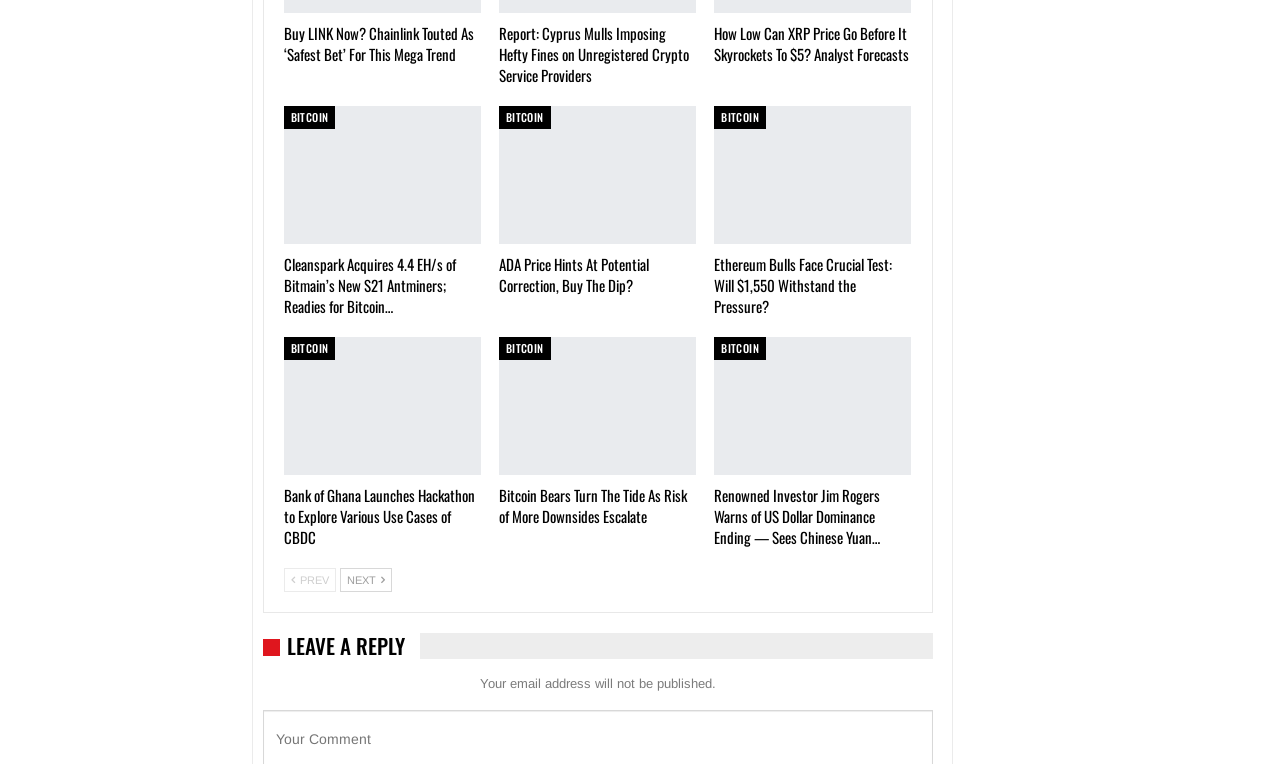Determine the bounding box coordinates of the clickable region to execute the instruction: "Click on 'BITCOIN'". The coordinates should be four float numbers between 0 and 1, denoted as [left, top, right, bottom].

[0.221, 0.139, 0.262, 0.168]